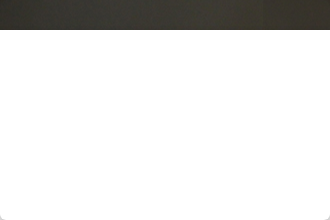With reference to the screenshot, provide a detailed response to the question below:
What is the title of the post?

The caption explicitly states that the image featured here serves as a thumbnail for the post titled 'Leading Change'.